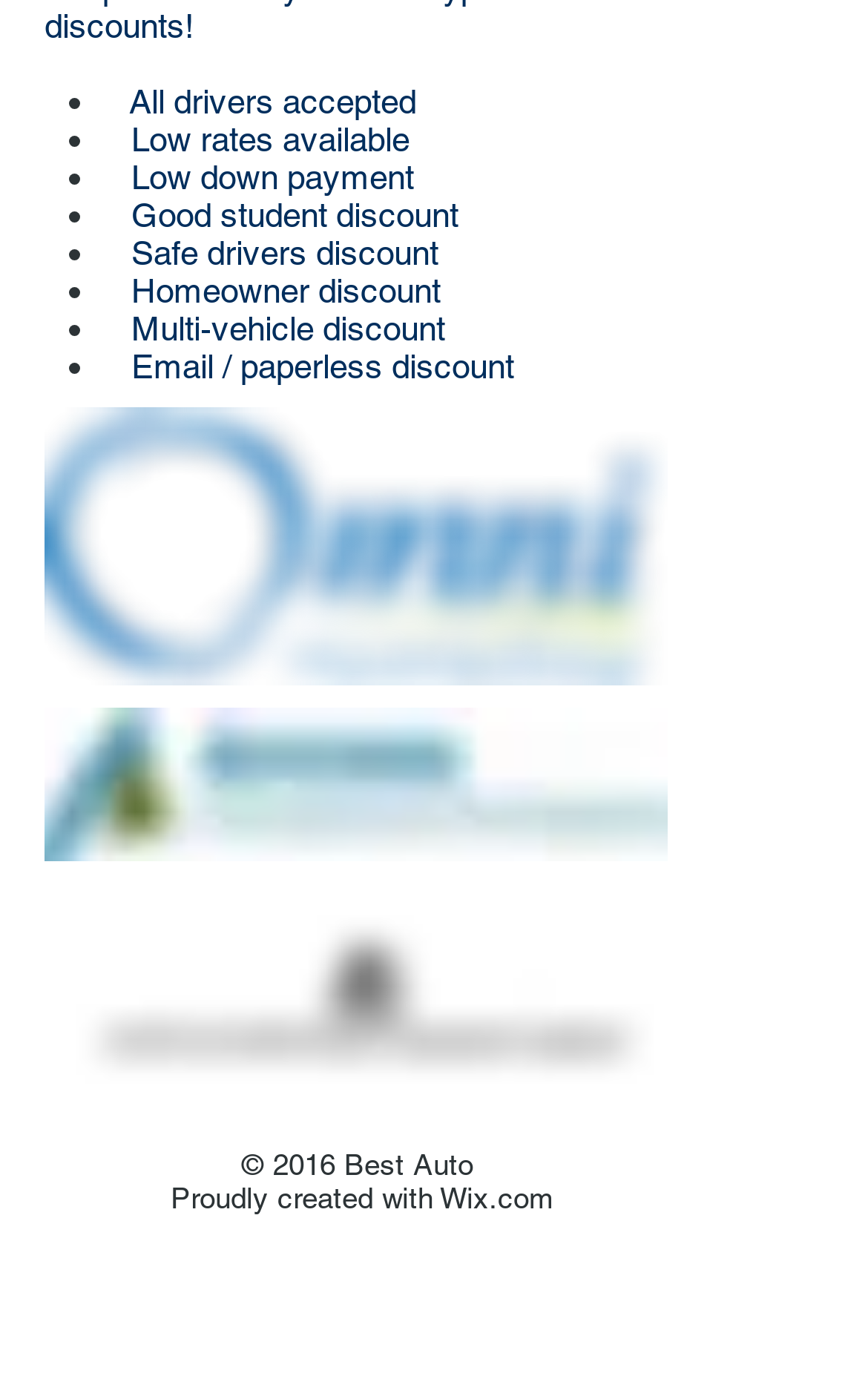Identify the bounding box for the described UI element: "aria-label="Facebook Basic Black"".

[0.423, 0.904, 0.513, 0.961]